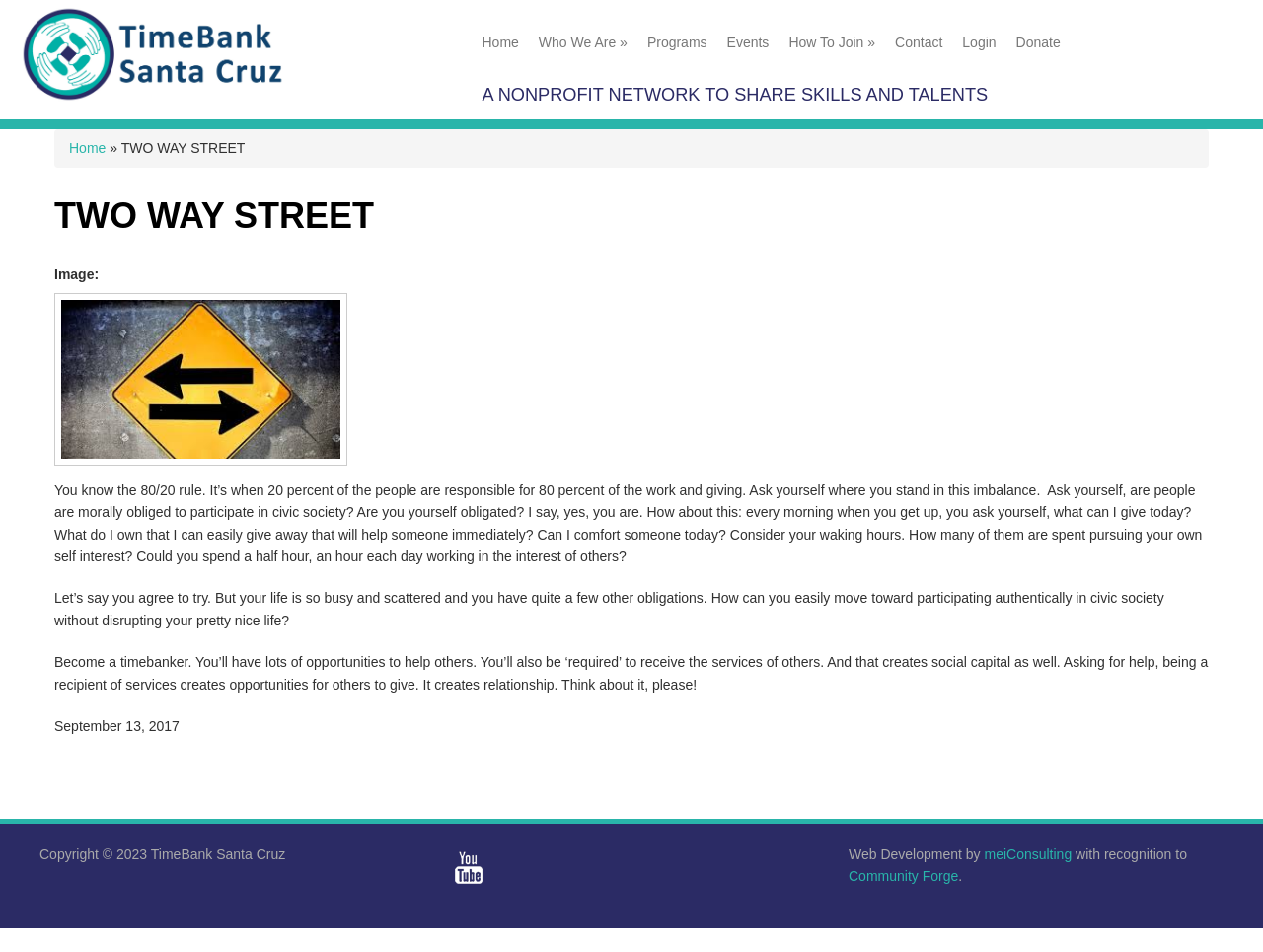Provide a short answer using a single word or phrase for the following question: 
What is the date mentioned on the webpage?

September 13, 2017